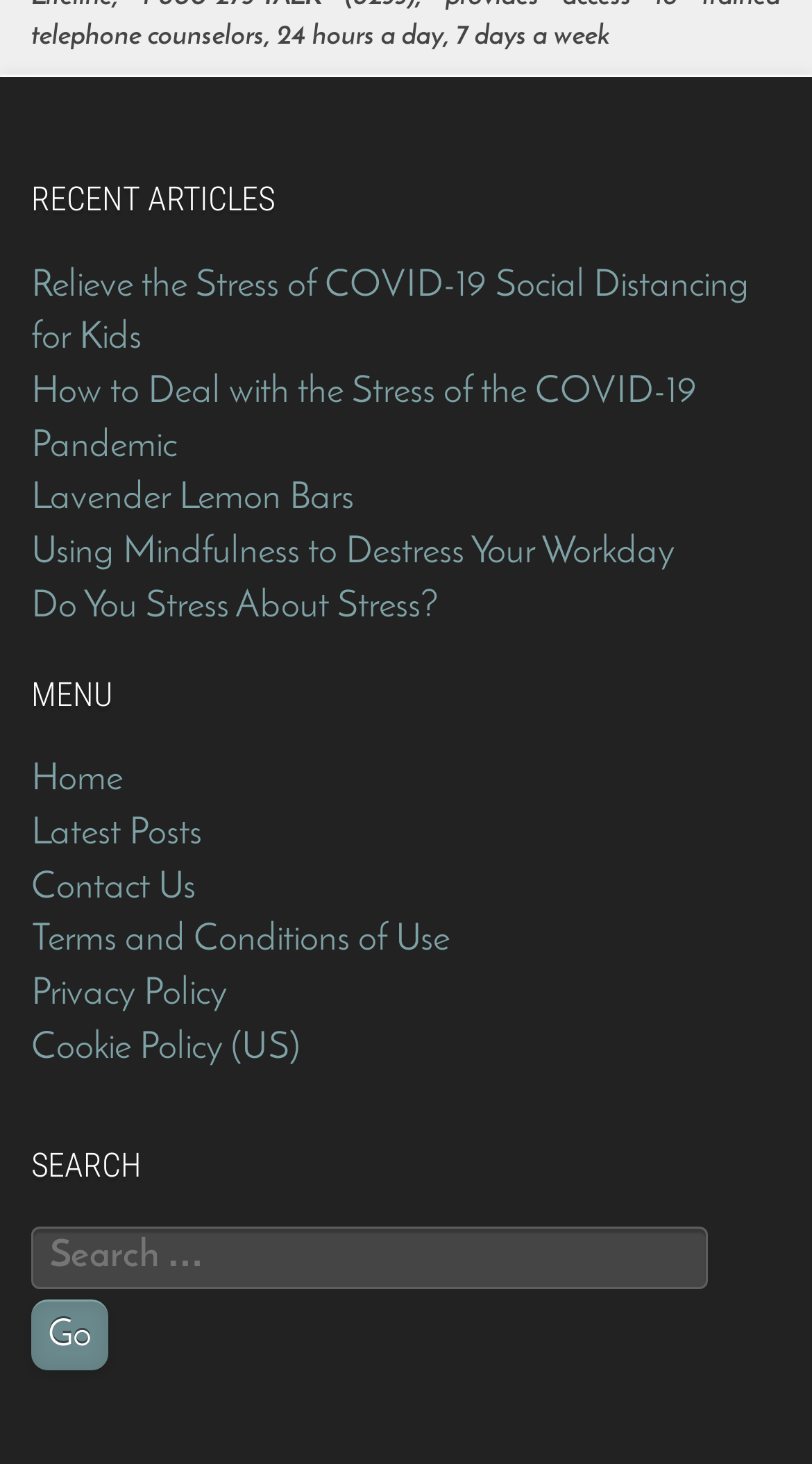How many menu items are there?
Observe the image and answer the question with a one-word or short phrase response.

7